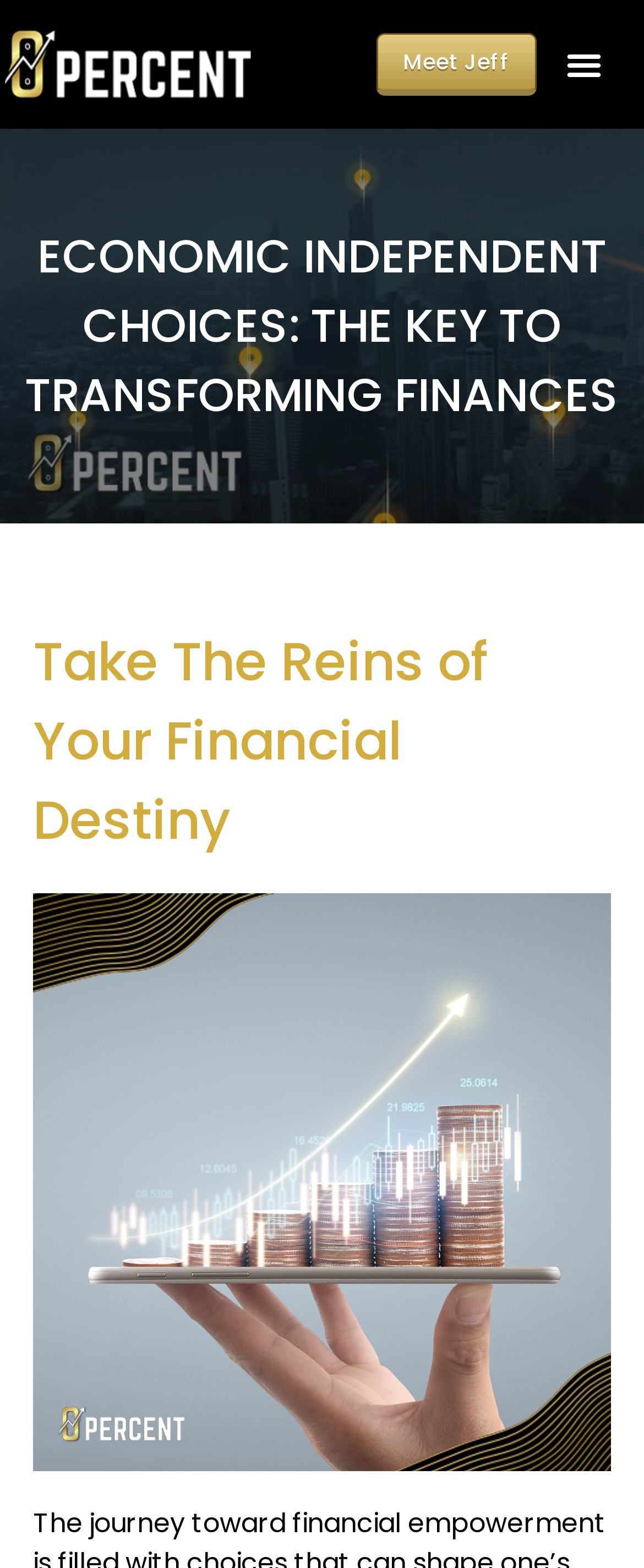Using the description "Menu", locate and provide the bounding box of the UI element.

[0.864, 0.024, 0.949, 0.058]